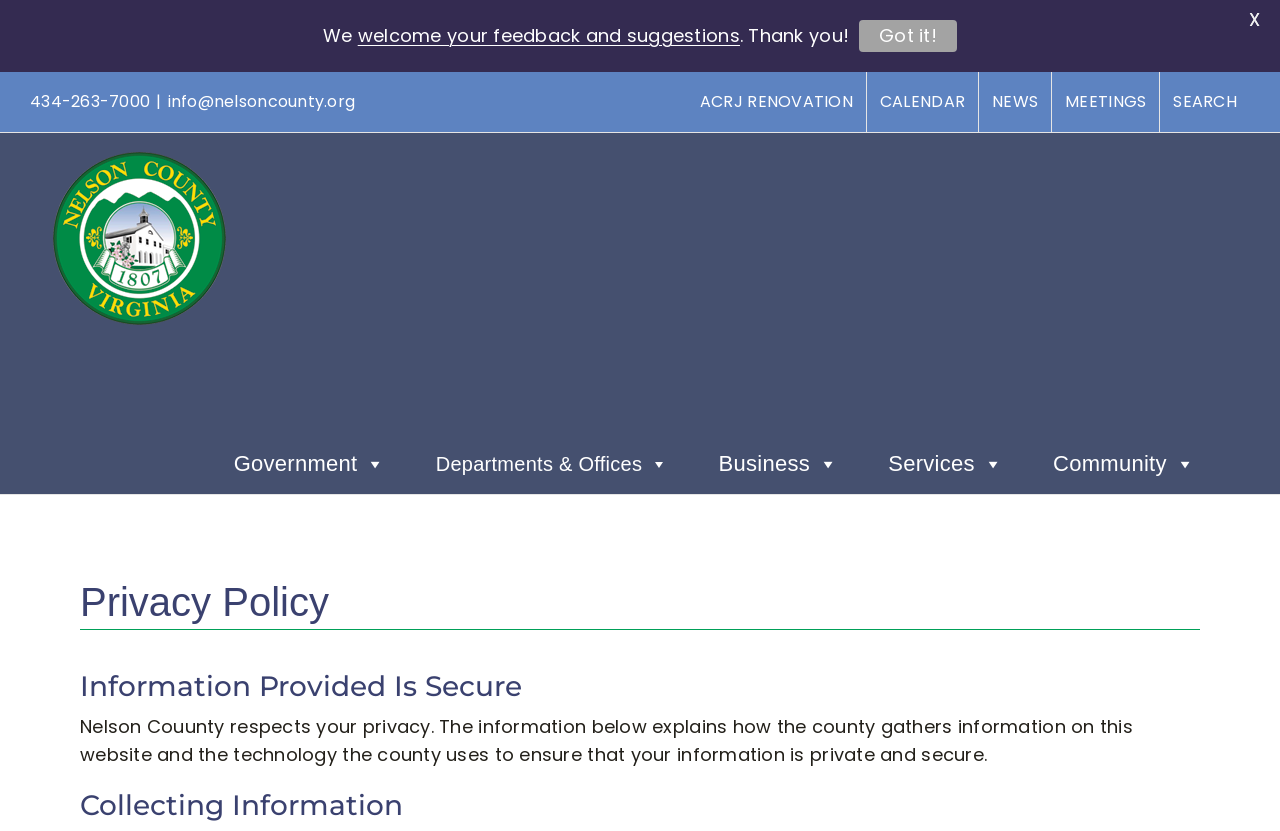Please identify the bounding box coordinates of the area that needs to be clicked to follow this instruction: "Send an email to the county".

[0.131, 0.108, 0.278, 0.135]